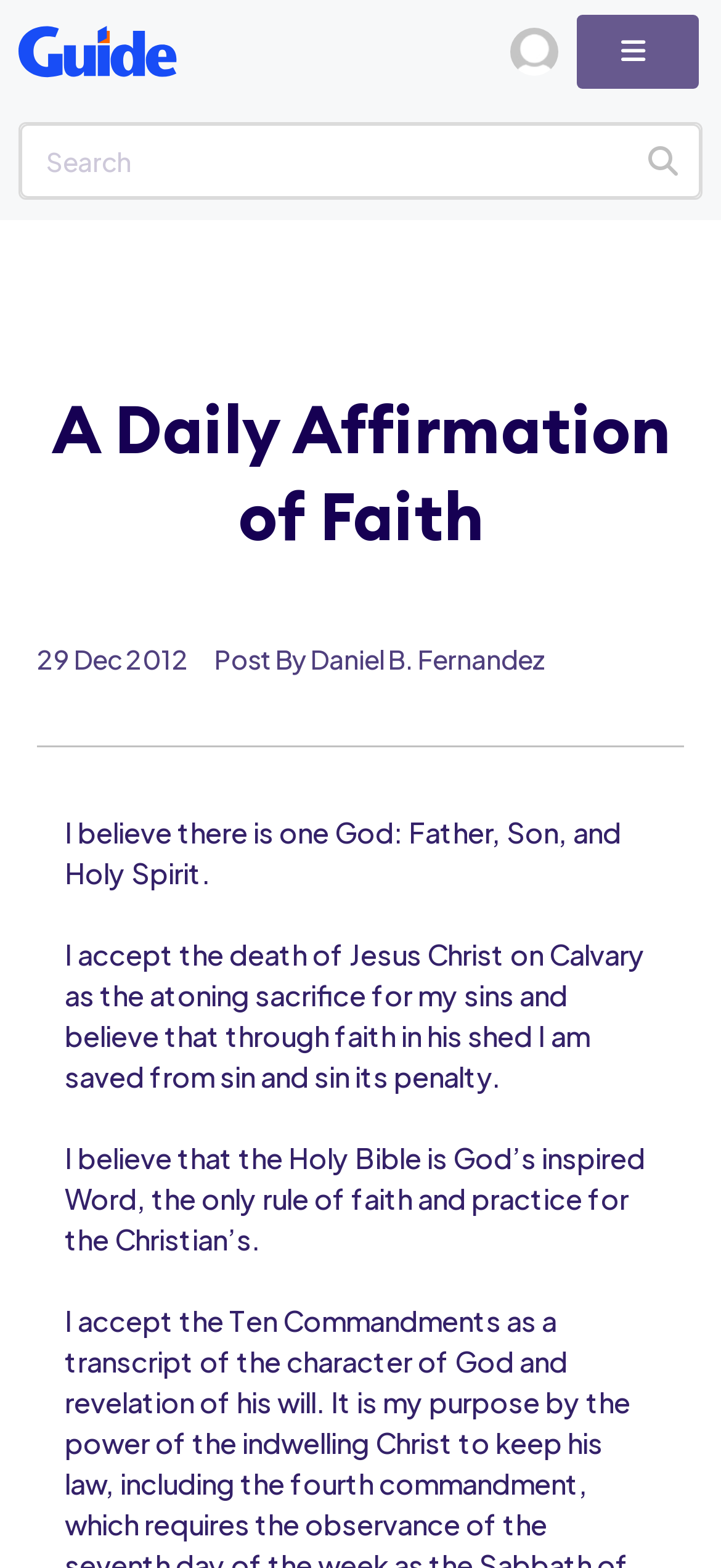Please provide a comprehensive answer to the question based on the screenshot: What is the first statement of faith?

I found the first statement of faith by looking at the static text element with the content 'I believe there is one God: Father, Son, and Holy Spirit.' which is located below the author's name, indicating the first statement of faith.